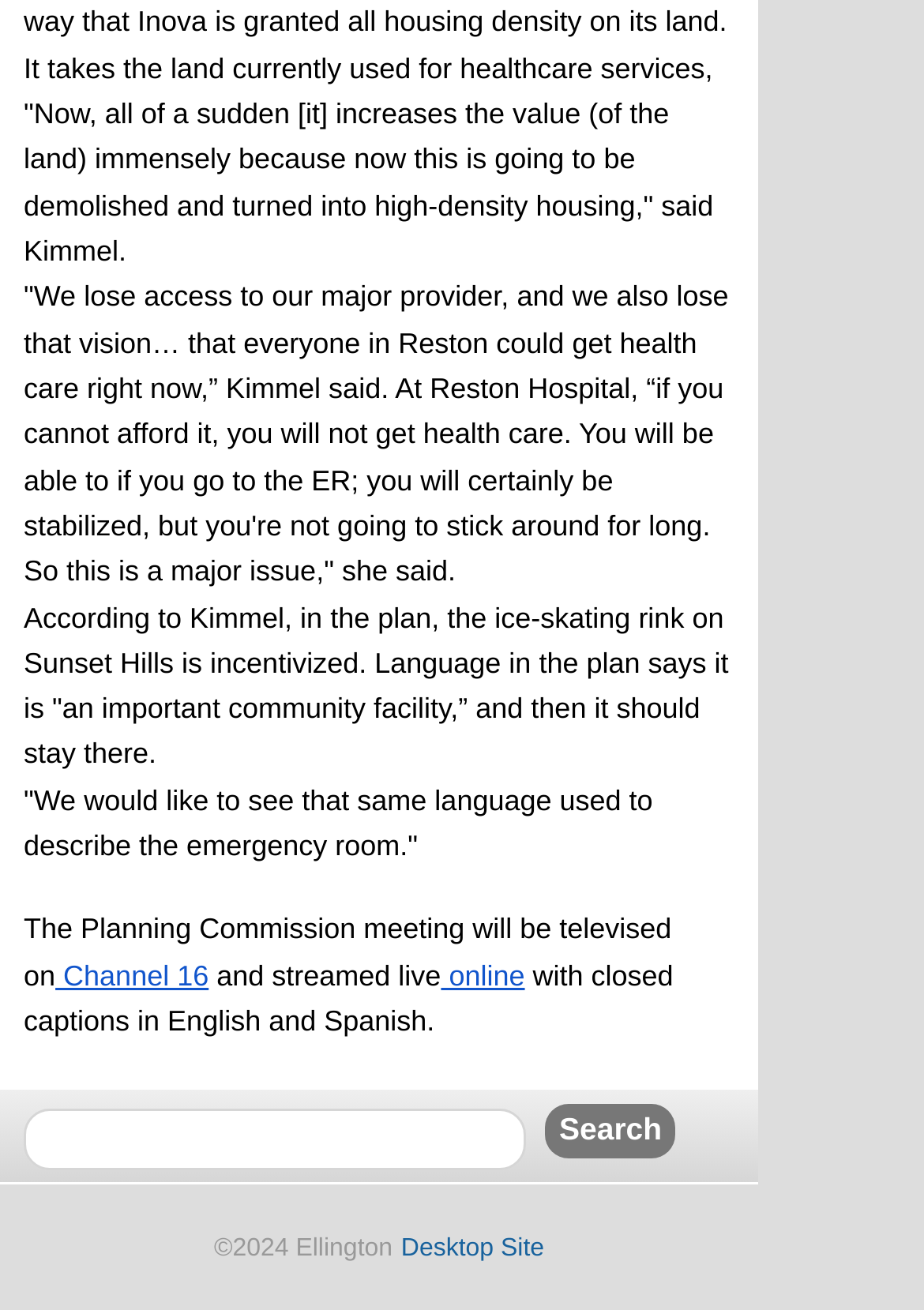What is the text on the button below the textbox?
Please provide a comprehensive answer to the question based on the webpage screenshot.

The button element with bounding box coordinates [0.59, 0.841, 0.732, 0.883] has the text 'Search'.